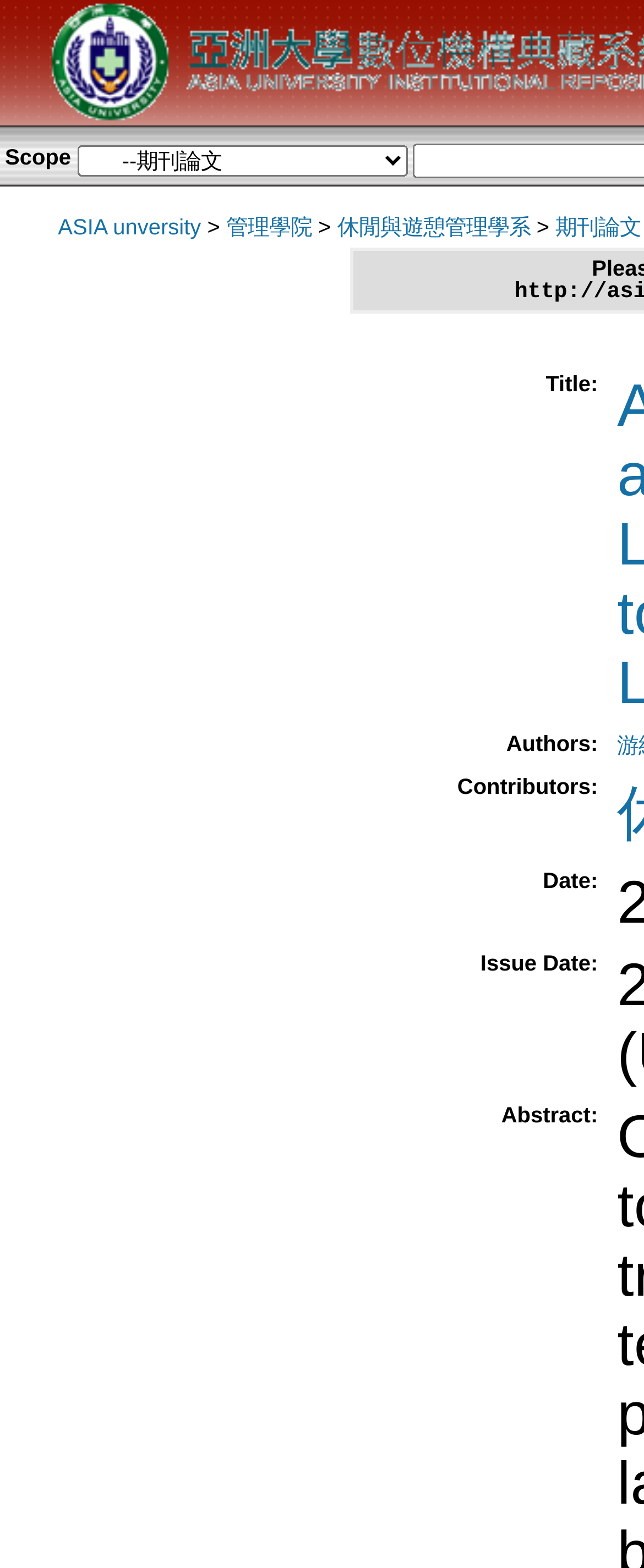How many columns are in the table?
Answer with a single word or phrase by referring to the visual content.

5